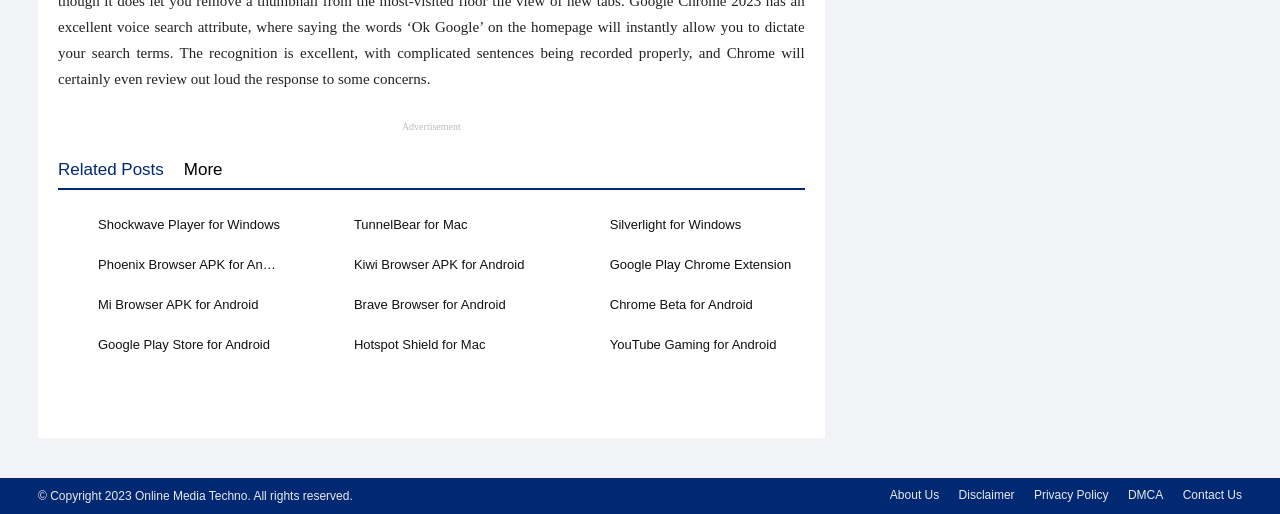How many software applications are listed on this webpage?
Answer with a single word or phrase by referring to the visual content.

15